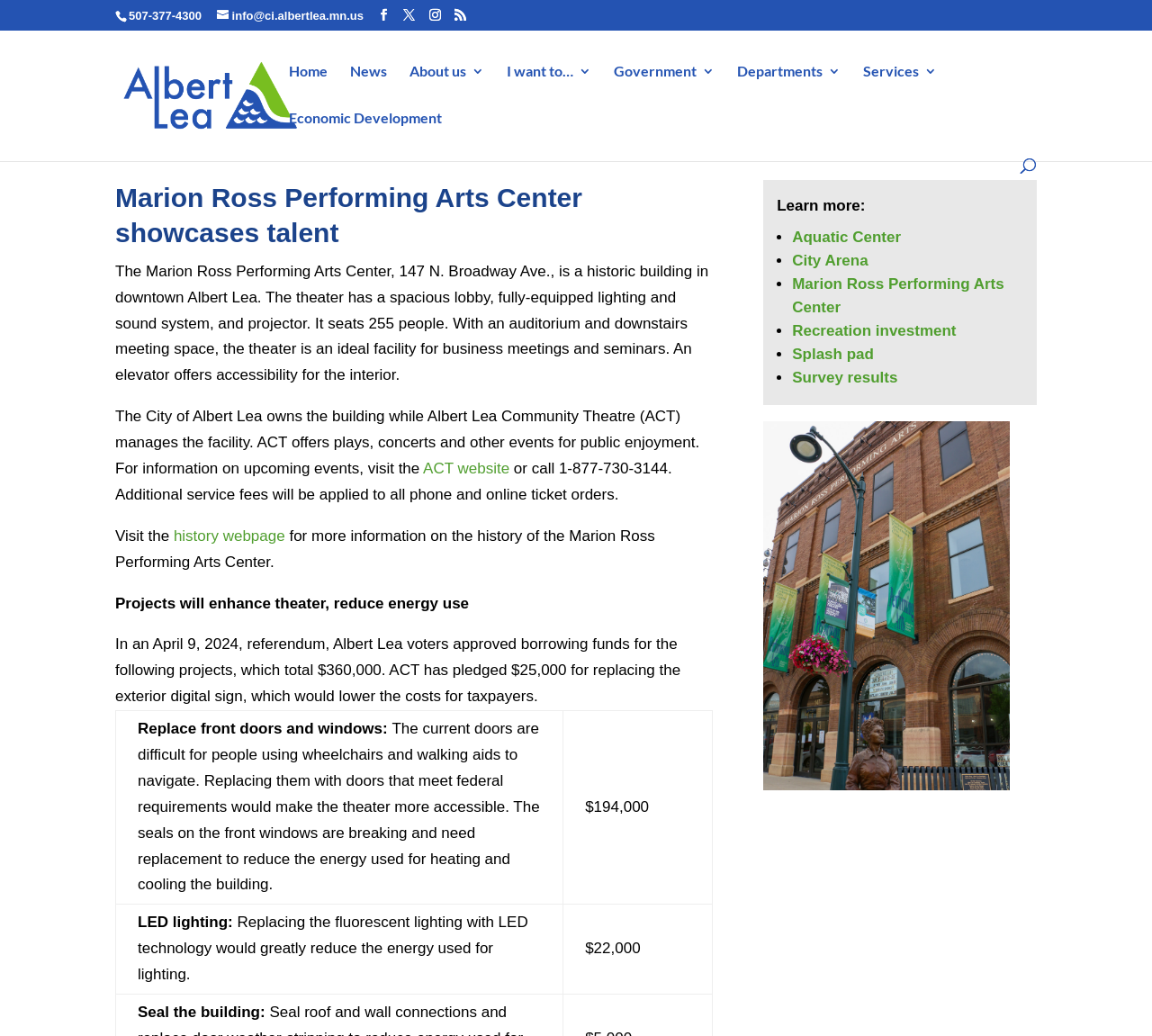Locate the bounding box coordinates of the element that needs to be clicked to carry out the instruction: "Search for something". The coordinates should be given as four float numbers ranging from 0 to 1, i.e., [left, top, right, bottom].

[0.157, 0.029, 0.877, 0.03]